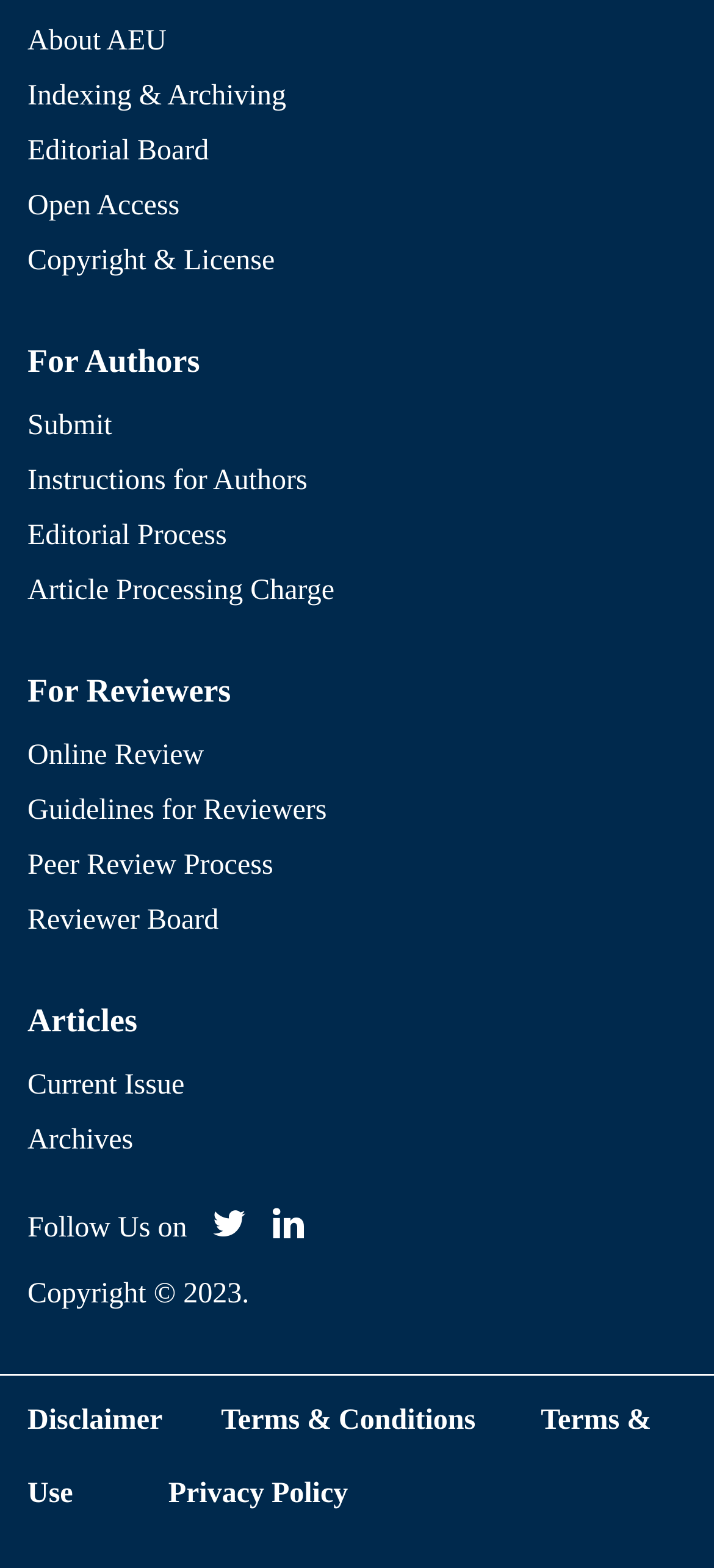Given the element description: "Submit", predict the bounding box coordinates of this UI element. The coordinates must be four float numbers between 0 and 1, given as [left, top, right, bottom].

[0.038, 0.262, 0.157, 0.281]